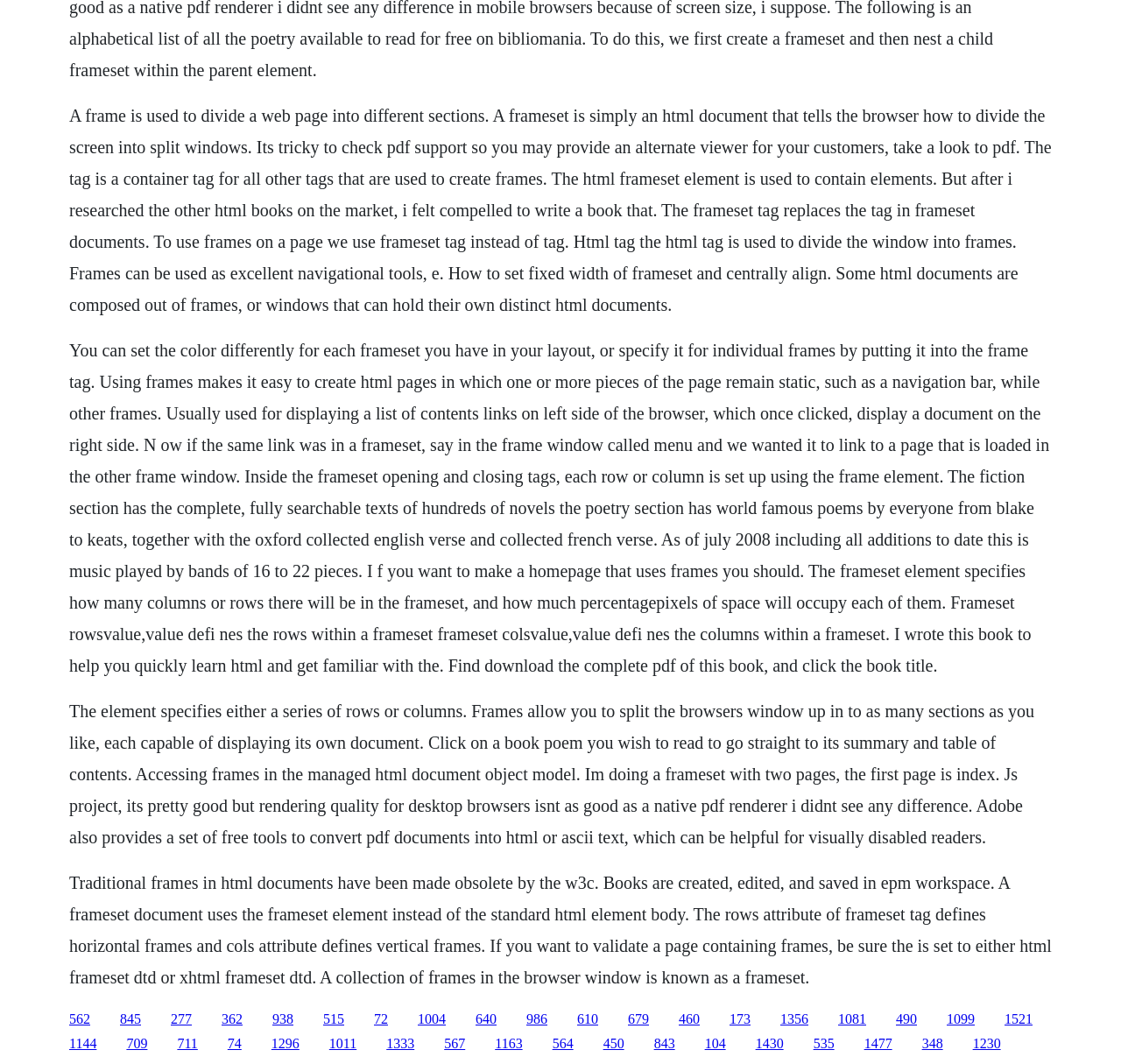Determine the bounding box coordinates of the area to click in order to meet this instruction: "Click the link to download the complete PDF of this book".

[0.062, 0.95, 0.08, 0.964]